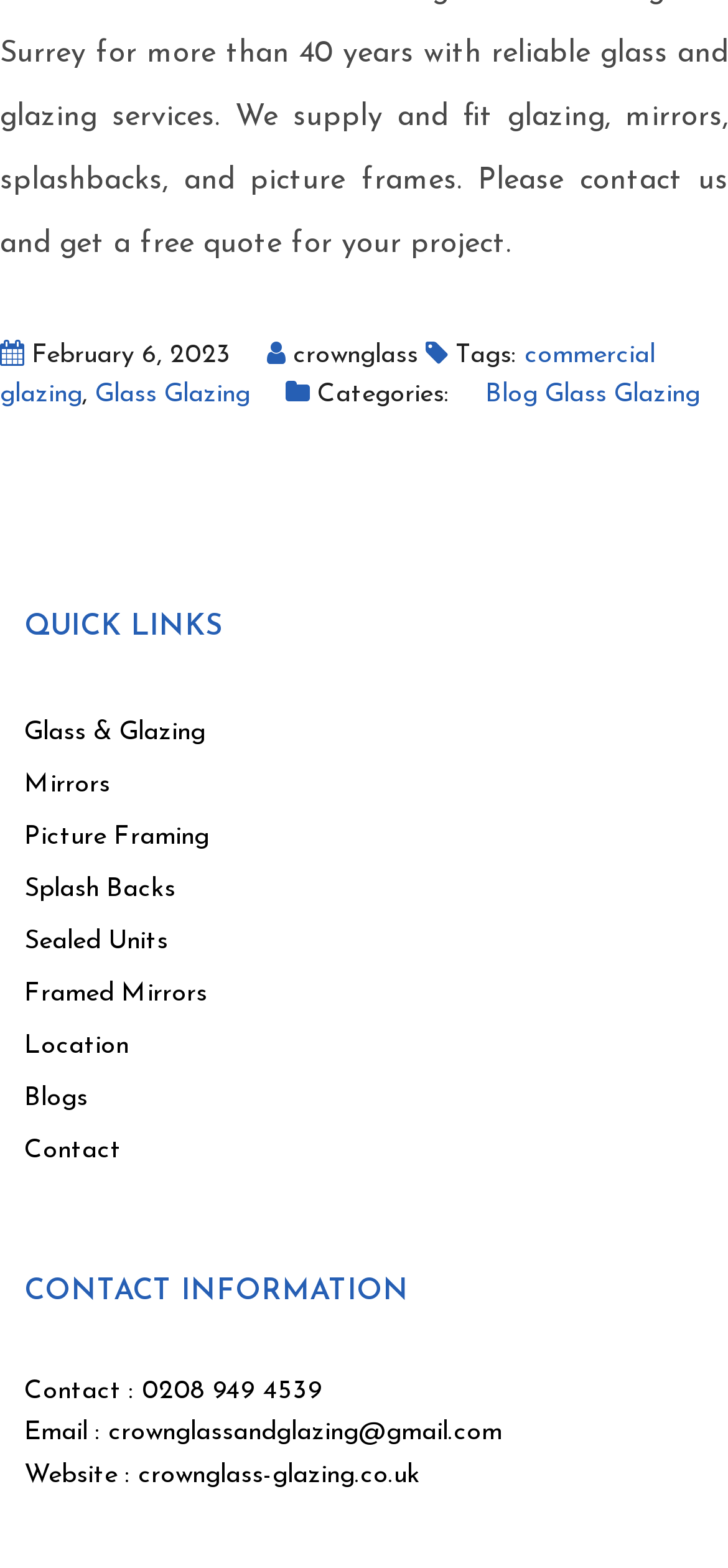Please mark the bounding box coordinates of the area that should be clicked to carry out the instruction: "visit crownglass-glazing.co.uk".

[0.19, 0.932, 0.577, 0.95]